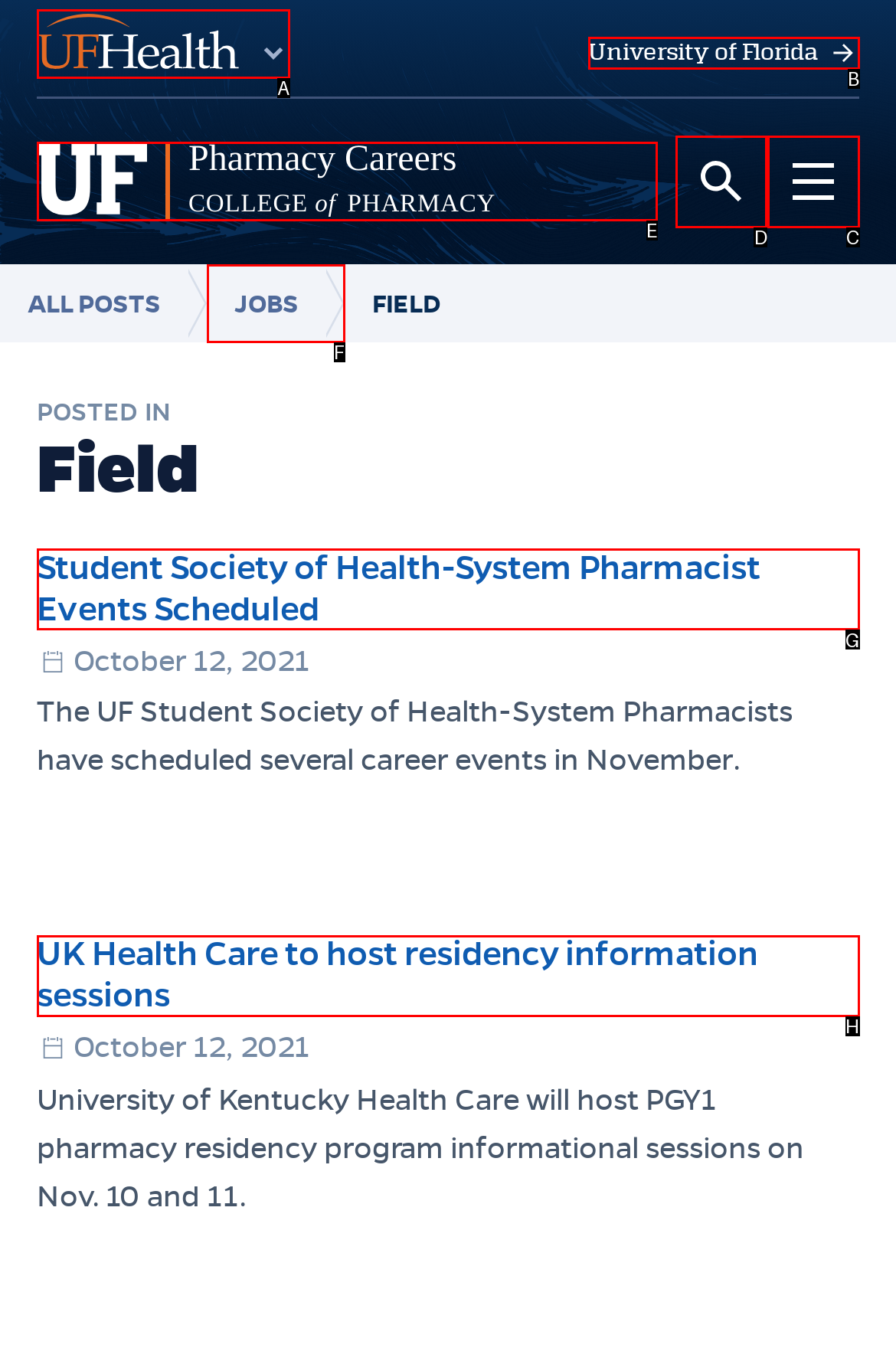Determine which letter corresponds to the UI element to click for this task: Search
Respond with the letter from the available options.

D